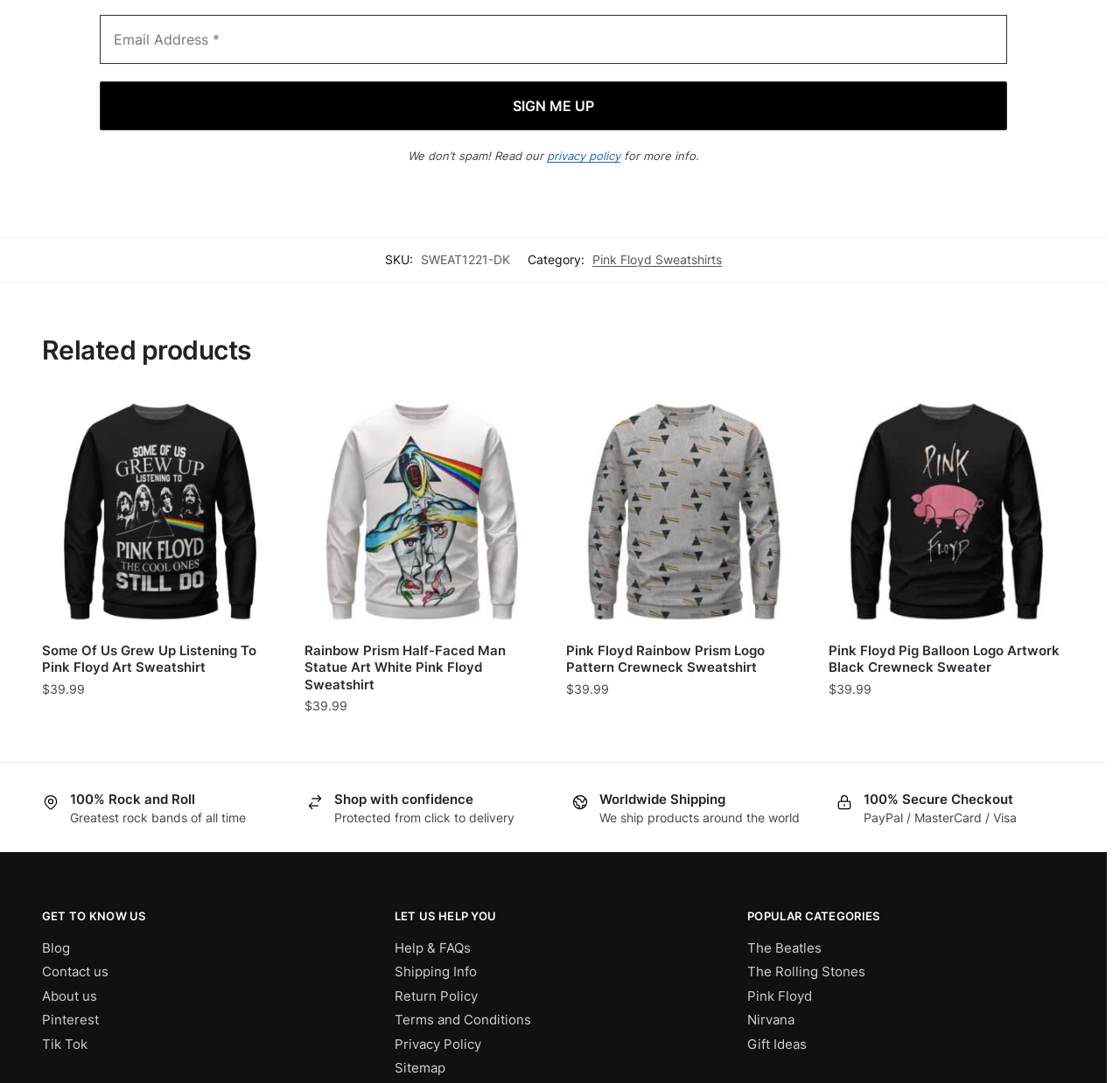Provide the bounding box coordinates of the HTML element this sentence describes: "Select options".

[0.037, 0.663, 0.248, 0.695]